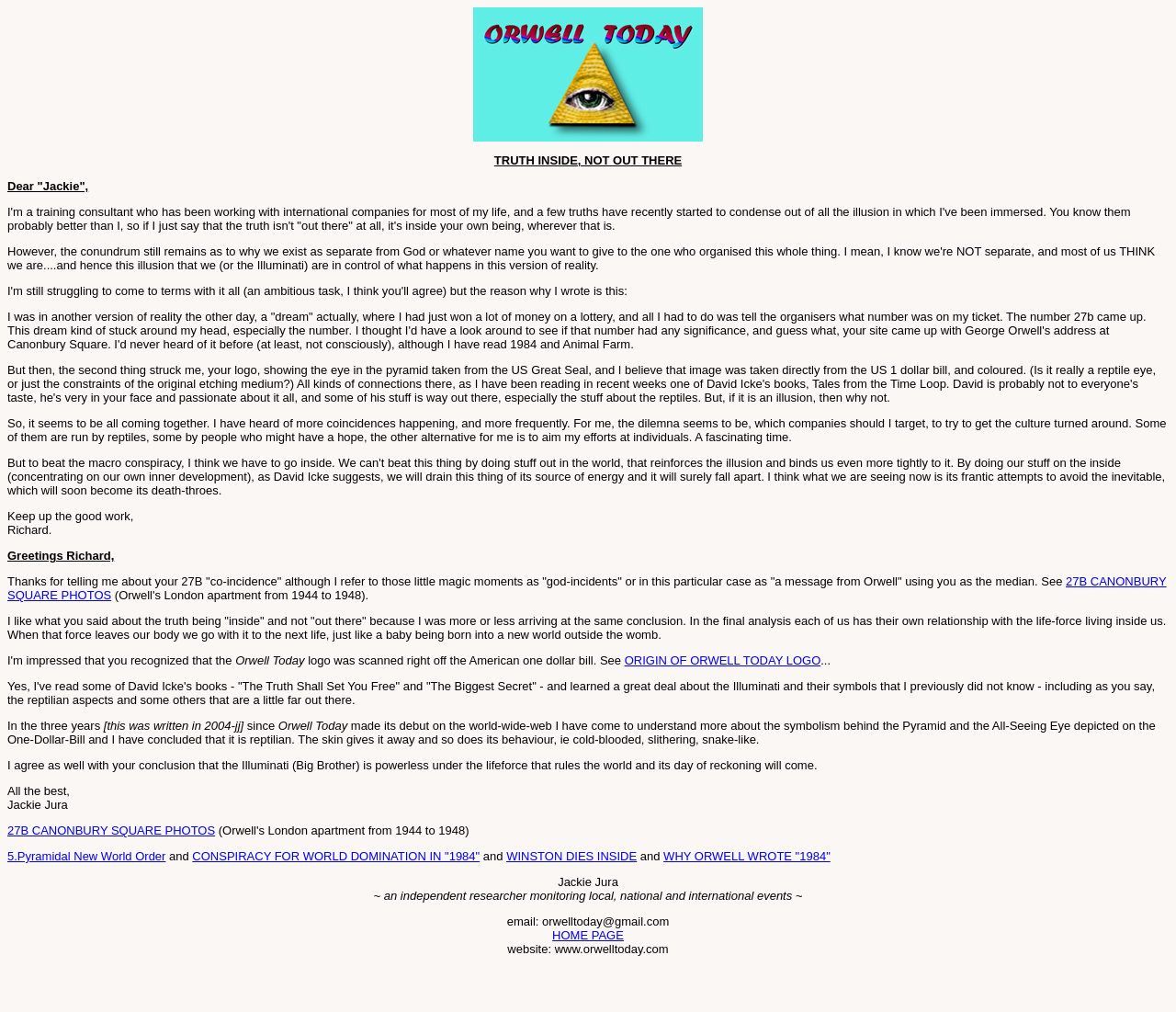Determine the bounding box coordinates for the area you should click to complete the following instruction: "Click the link to view 27B Canonbury Square photos".

[0.006, 0.568, 0.992, 0.595]